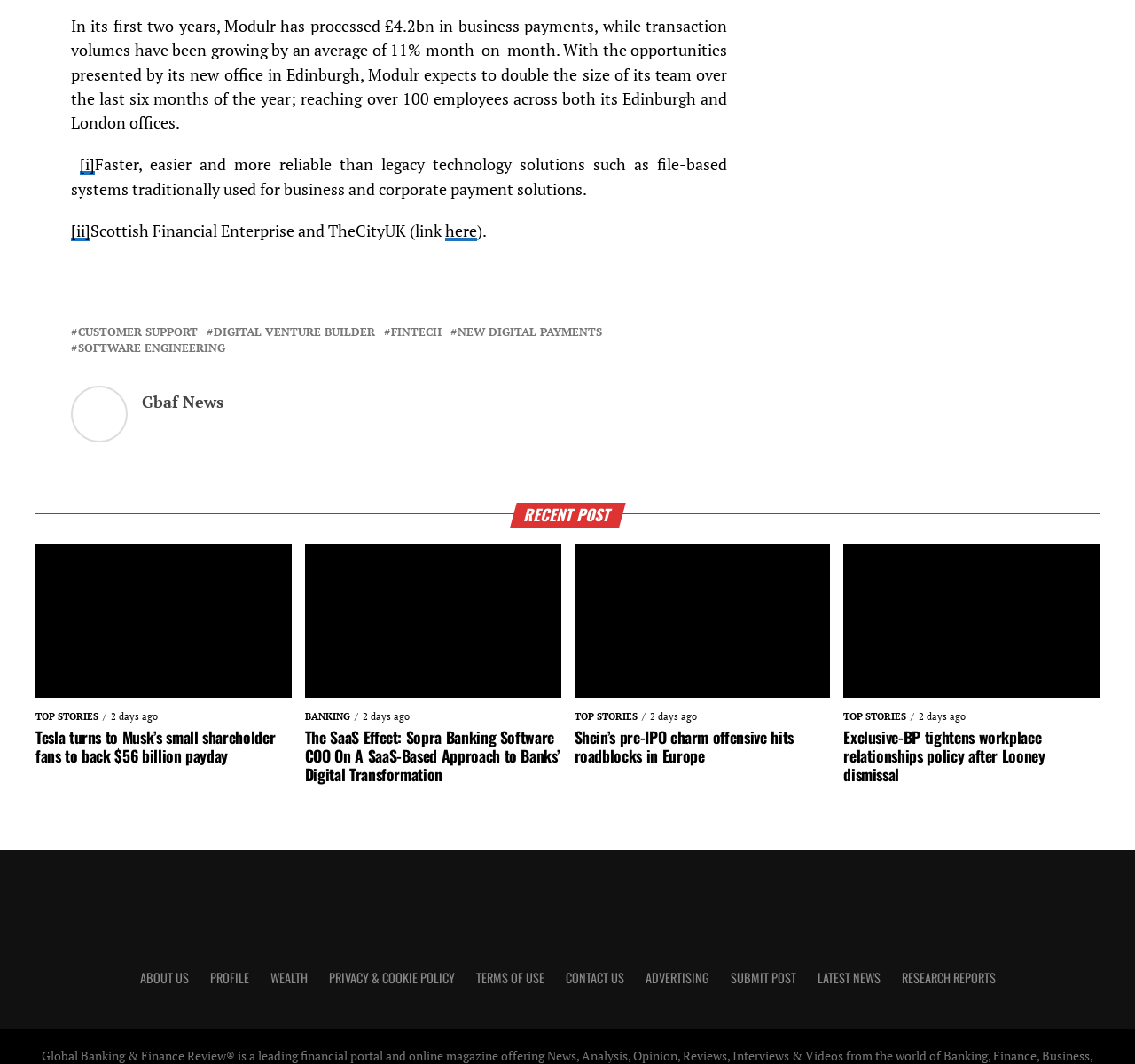What is the purpose of the link 'here'?
Analyze the image and provide a thorough answer to the question.

The link 'here' is located in the first paragraph and is part of the sentence 'Scottish Financial Enterprise and TheCityUK (link here)'. The purpose of this link is to provide access to TheCityUK webpage.